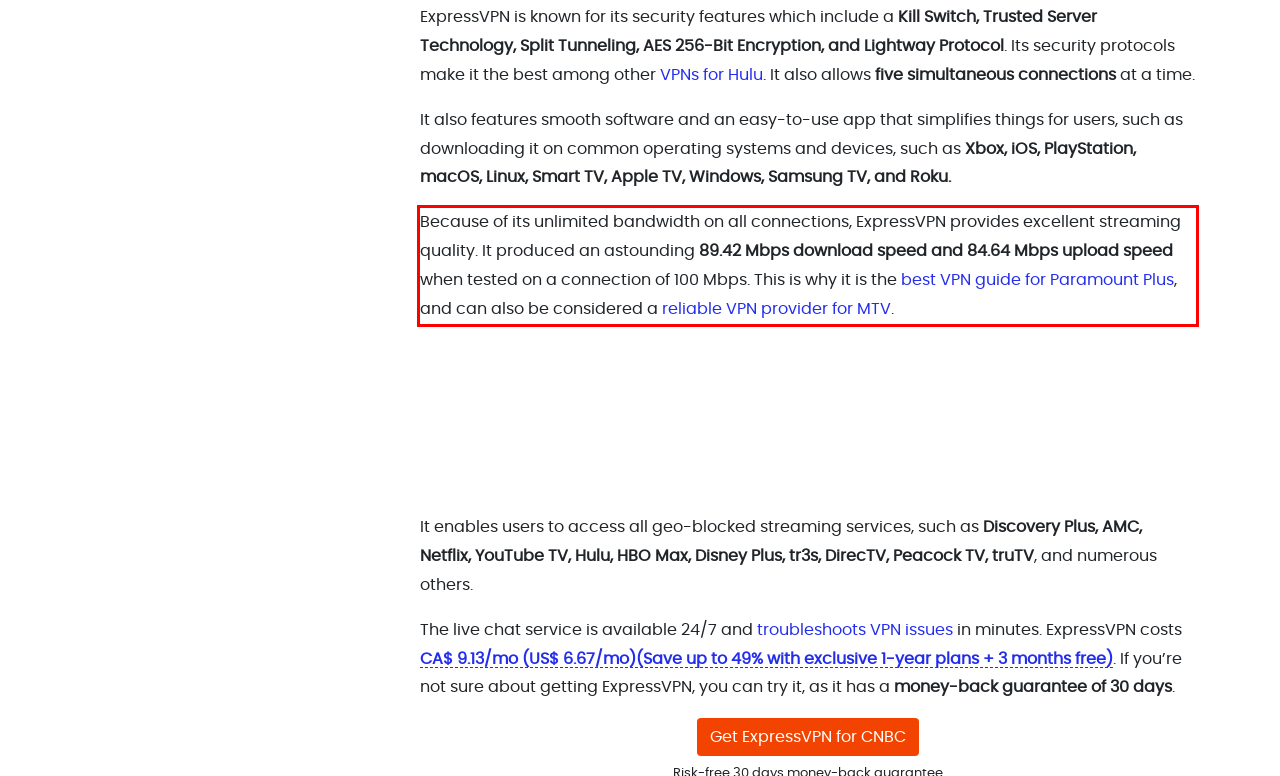Given a screenshot of a webpage, identify the red bounding box and perform OCR to recognize the text within that box.

Because of its unlimited bandwidth on all connections, ExpressVPN provides excellent streaming quality. It produced an astounding 89.42 Mbps download speed and 84.64 Mbps upload speed when tested on a connection of 100 Mbps. This is why it is the best VPN guide for Paramount Plus, and can also be considered a reliable VPN provider for MTV.